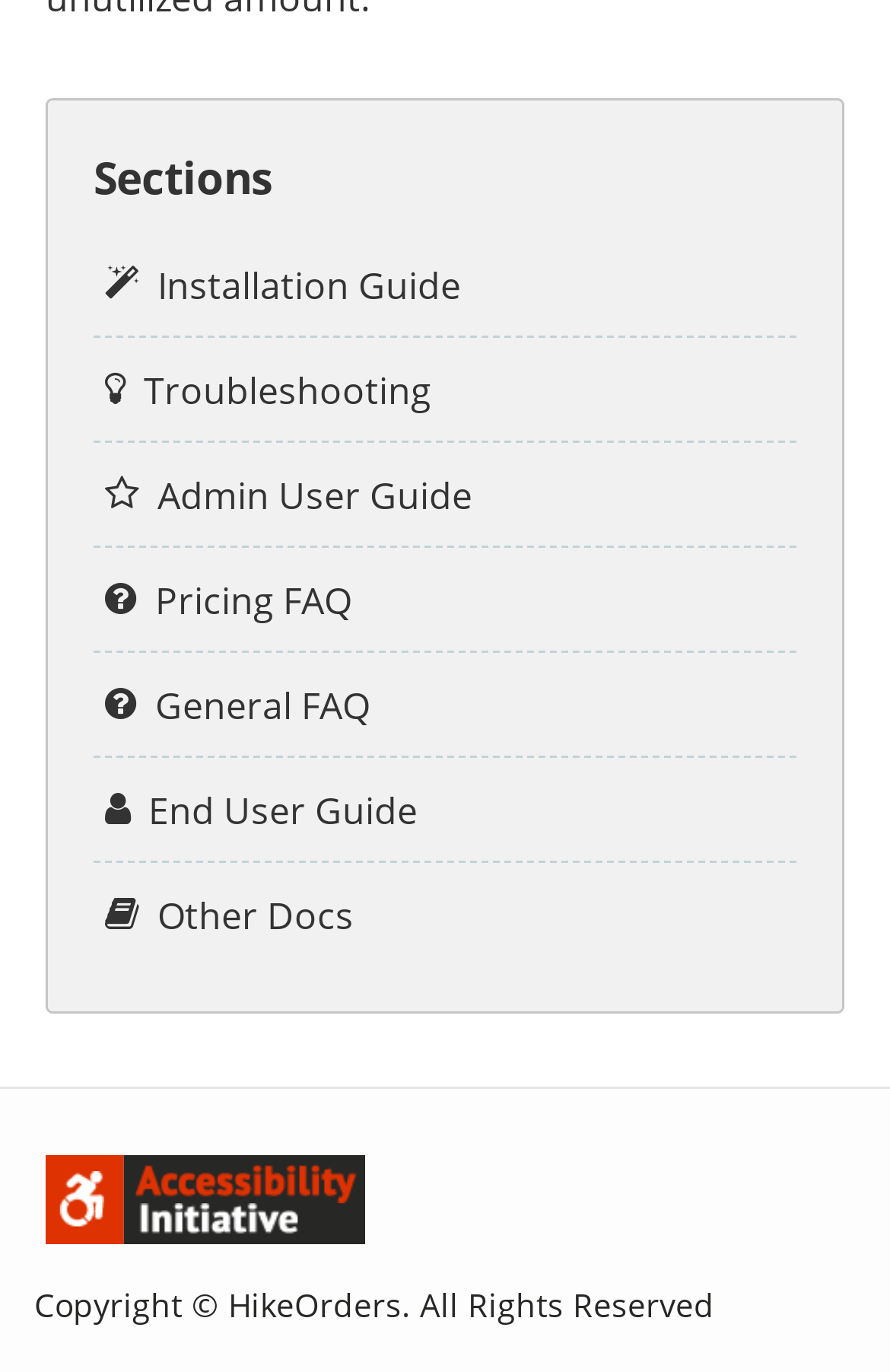What is the first link in the sections?
Please answer the question with a single word or phrase, referencing the image.

Installation Guide